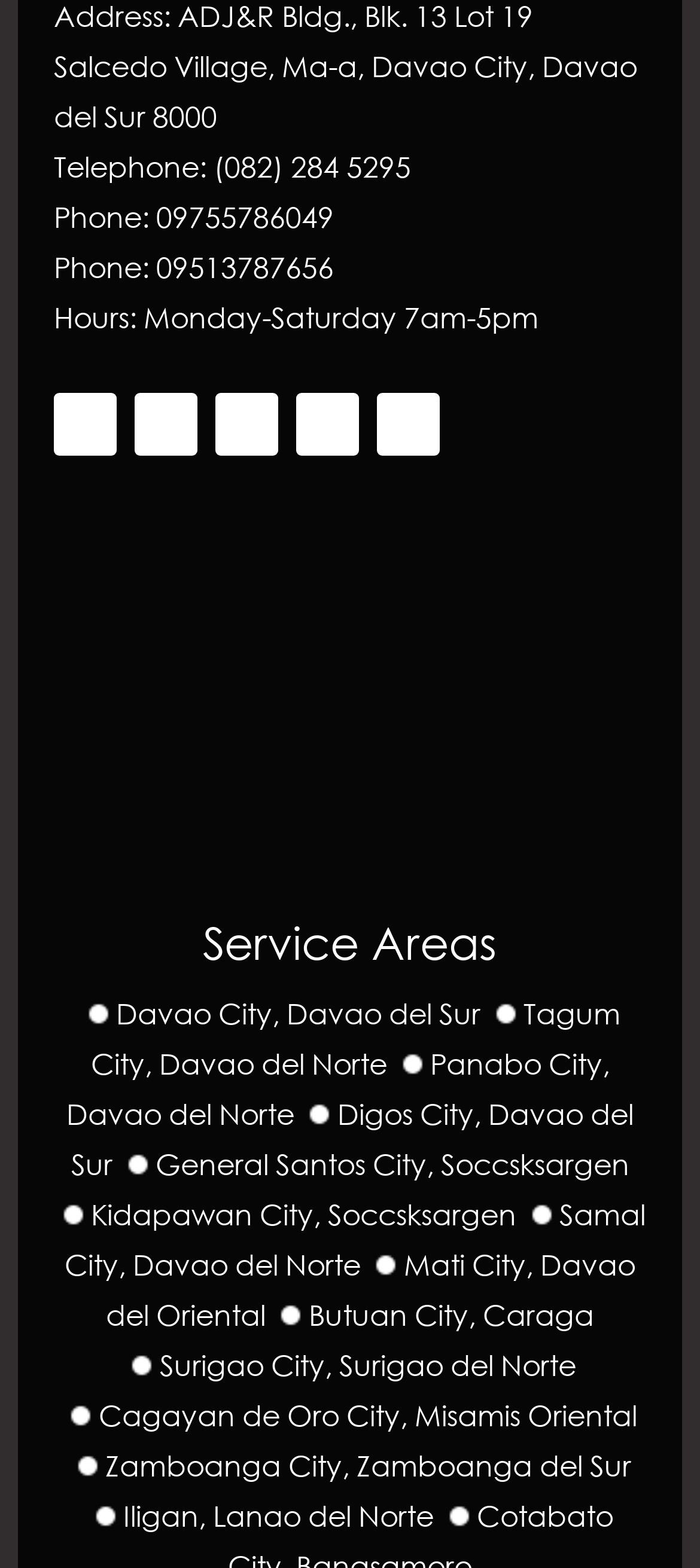Based on the element description alt="Instagram", identify the bounding box of the UI element in the given webpage screenshot. The coordinates should be in the format (top-left x, top-left y, bottom-right x, bottom-right y) and must be between 0 and 1.

[0.423, 0.256, 0.538, 0.28]